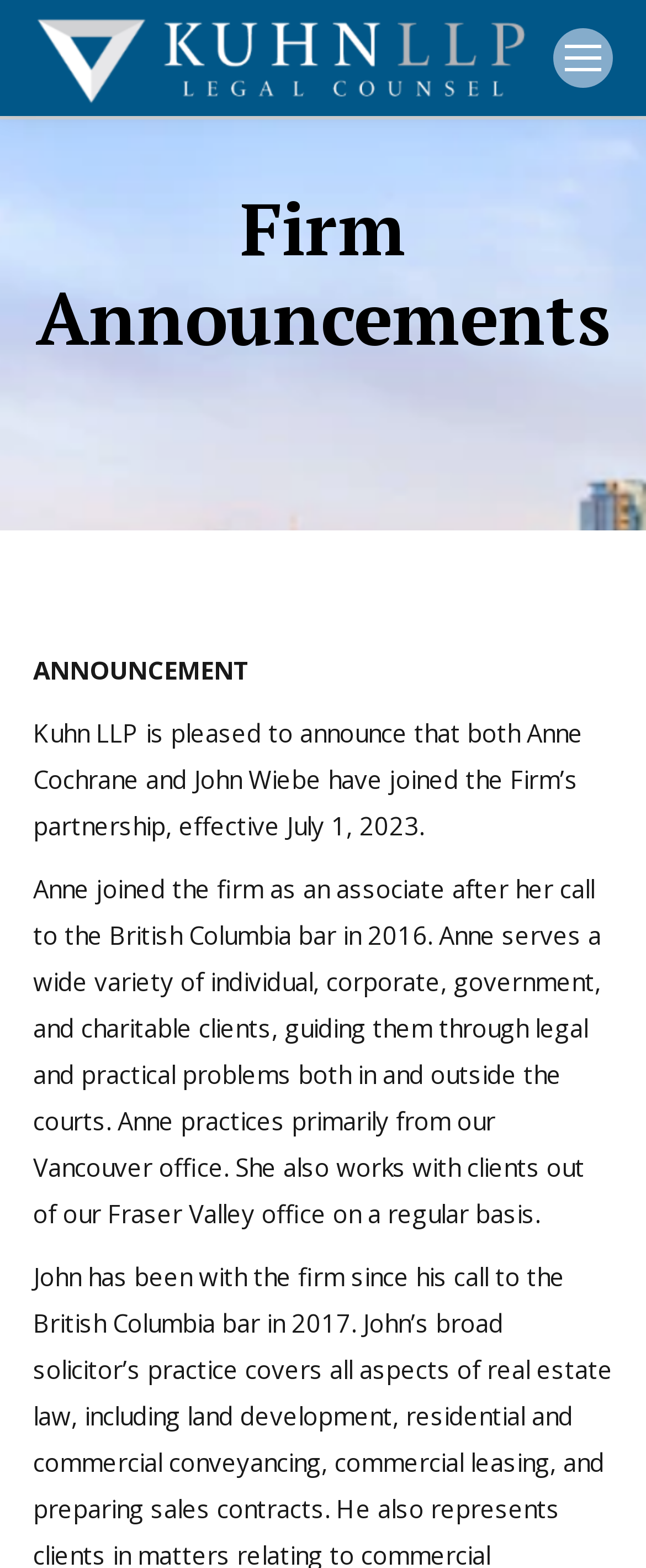What is the position of Anne Cochrane and John Wiebe?
Relying on the image, give a concise answer in one word or a brief phrase.

partners